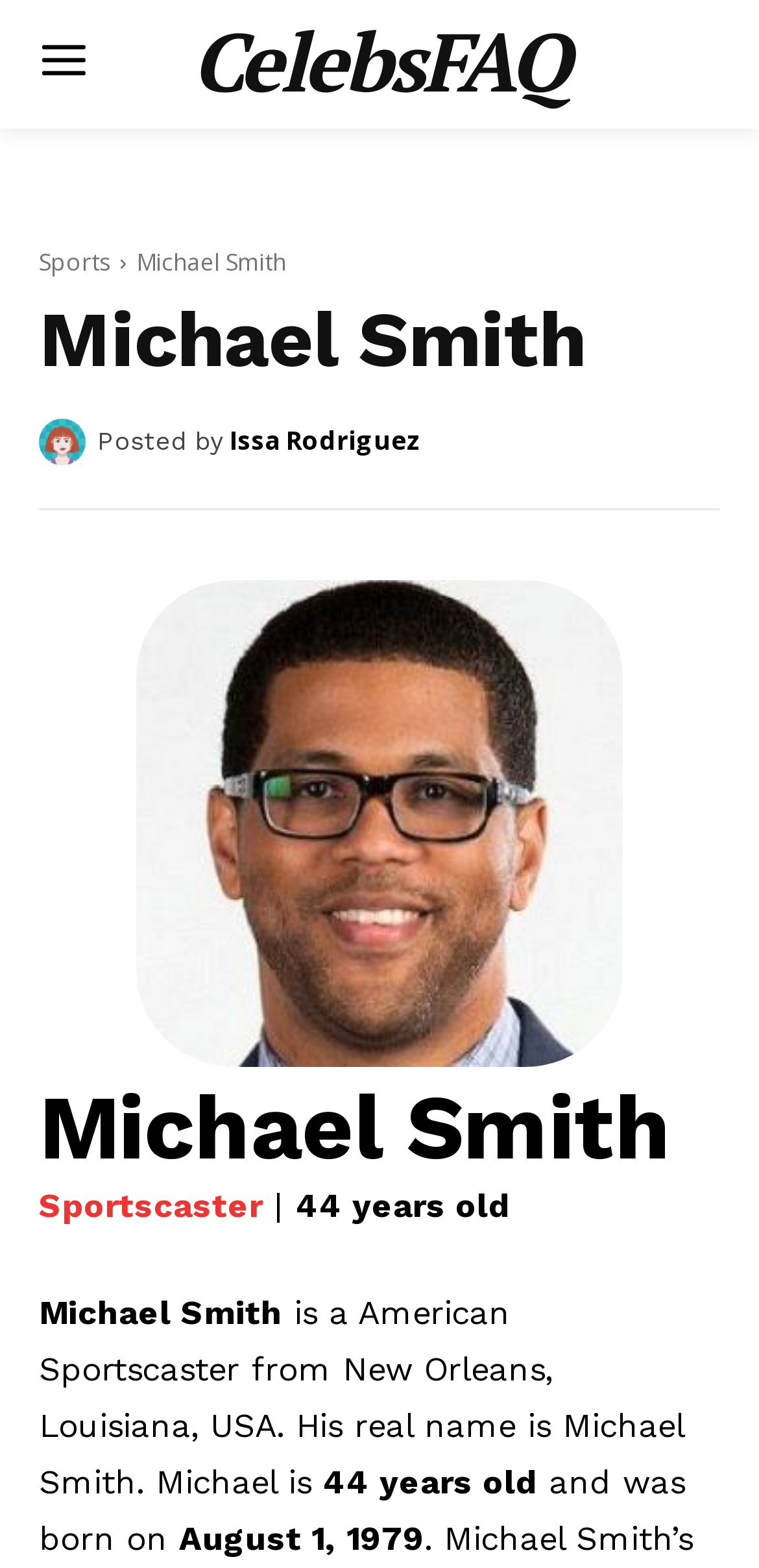What is the zodiac sign of Michael Smith?
Use the image to answer the question with a single word or phrase.

Leo